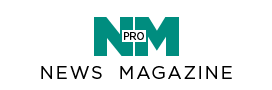Answer the following in one word or a short phrase: 
What font style is used for the text 'NEWS' and 'MAGAZINE'?

clean, modern